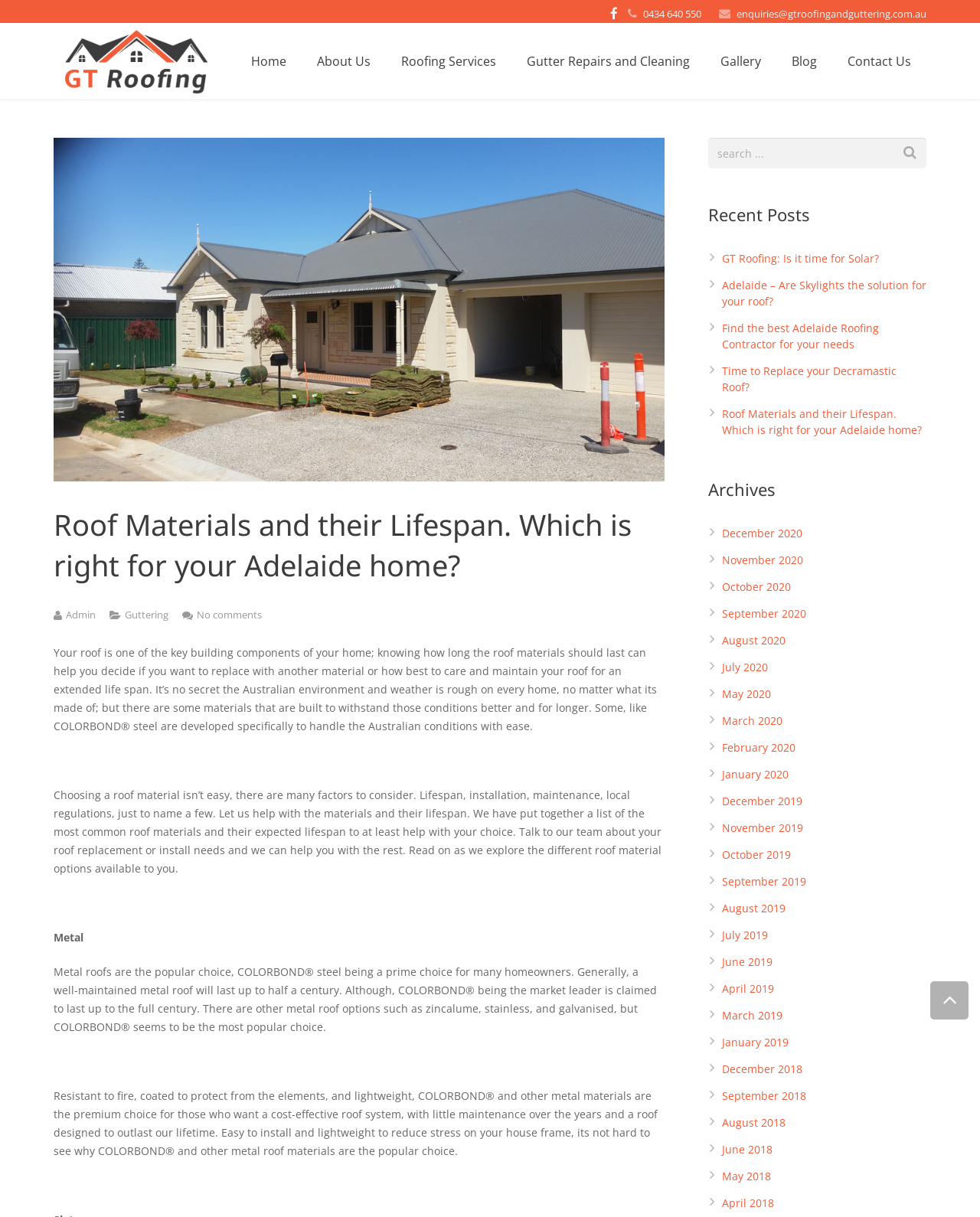Please identify the bounding box coordinates of the region to click in order to complete the task: "Click the 'Search' button". The coordinates must be four float numbers between 0 and 1, specified as [left, top, right, bottom].

[0.911, 0.113, 0.945, 0.137]